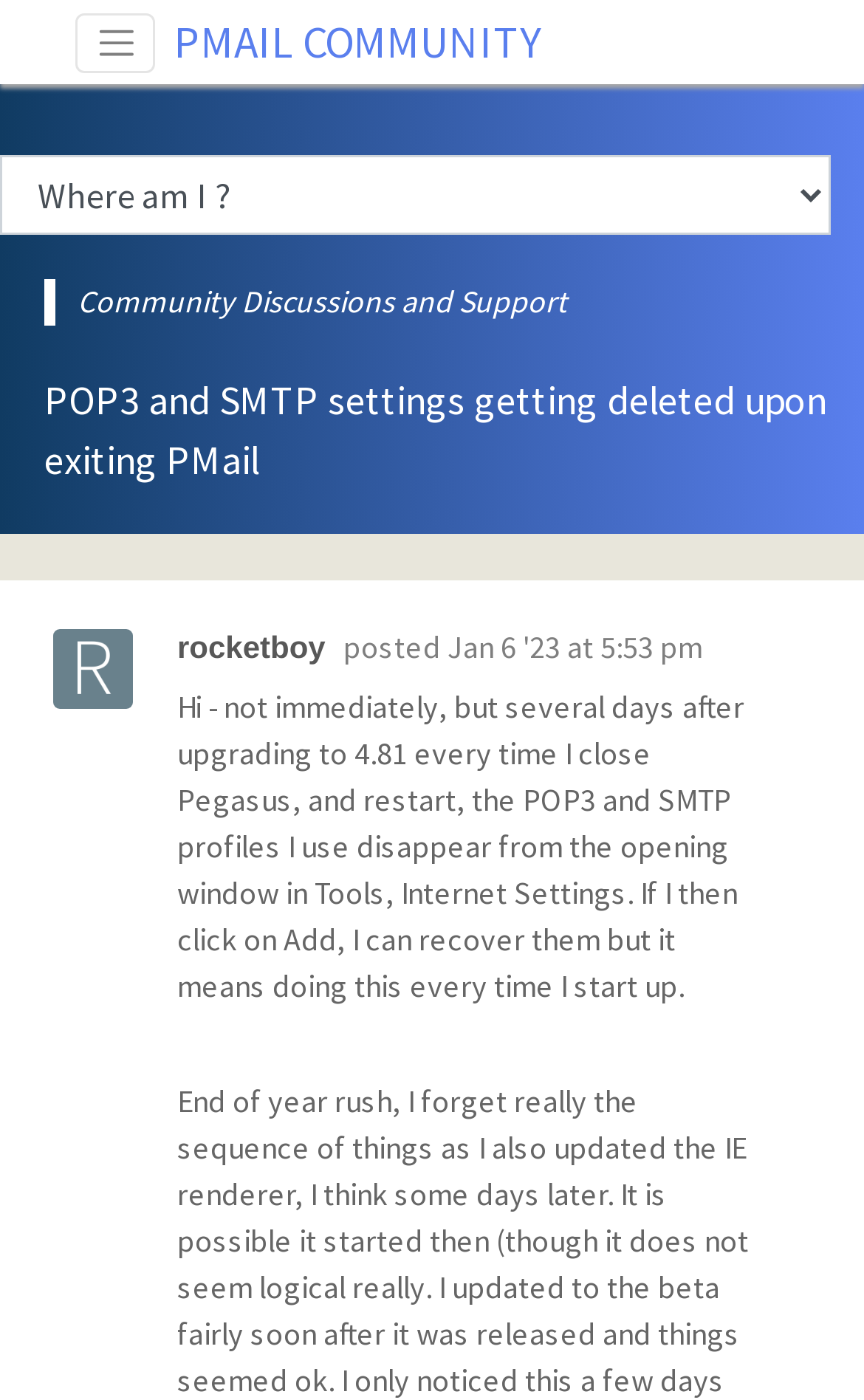Locate the bounding box of the UI element based on this description: "parent_node: PMAIL COMMUNITY". Provide four float numbers between 0 and 1 as [left, top, right, bottom].

[0.088, 0.009, 0.179, 0.052]